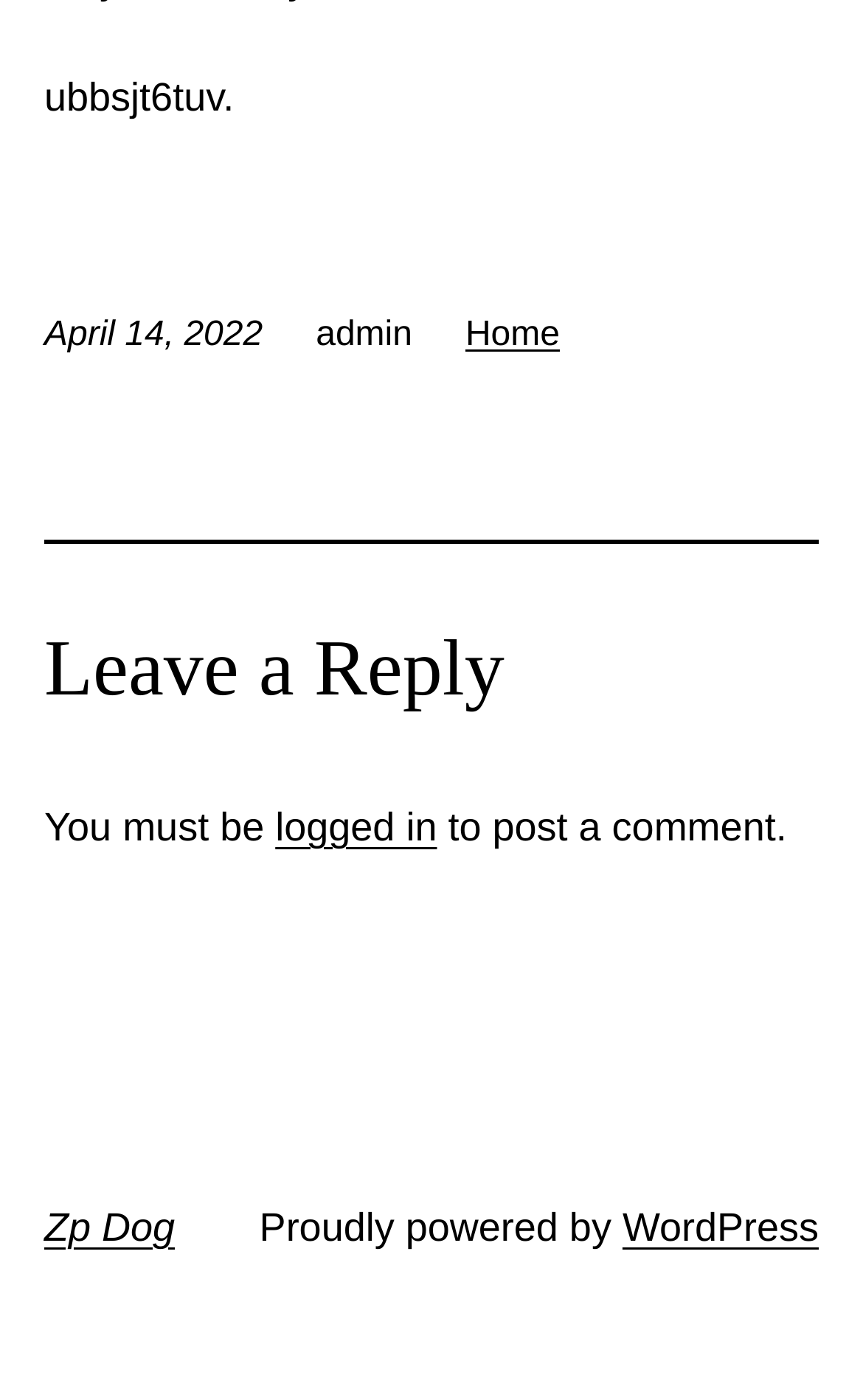Using a single word or phrase, answer the following question: 
What is required to post a comment?

logged in